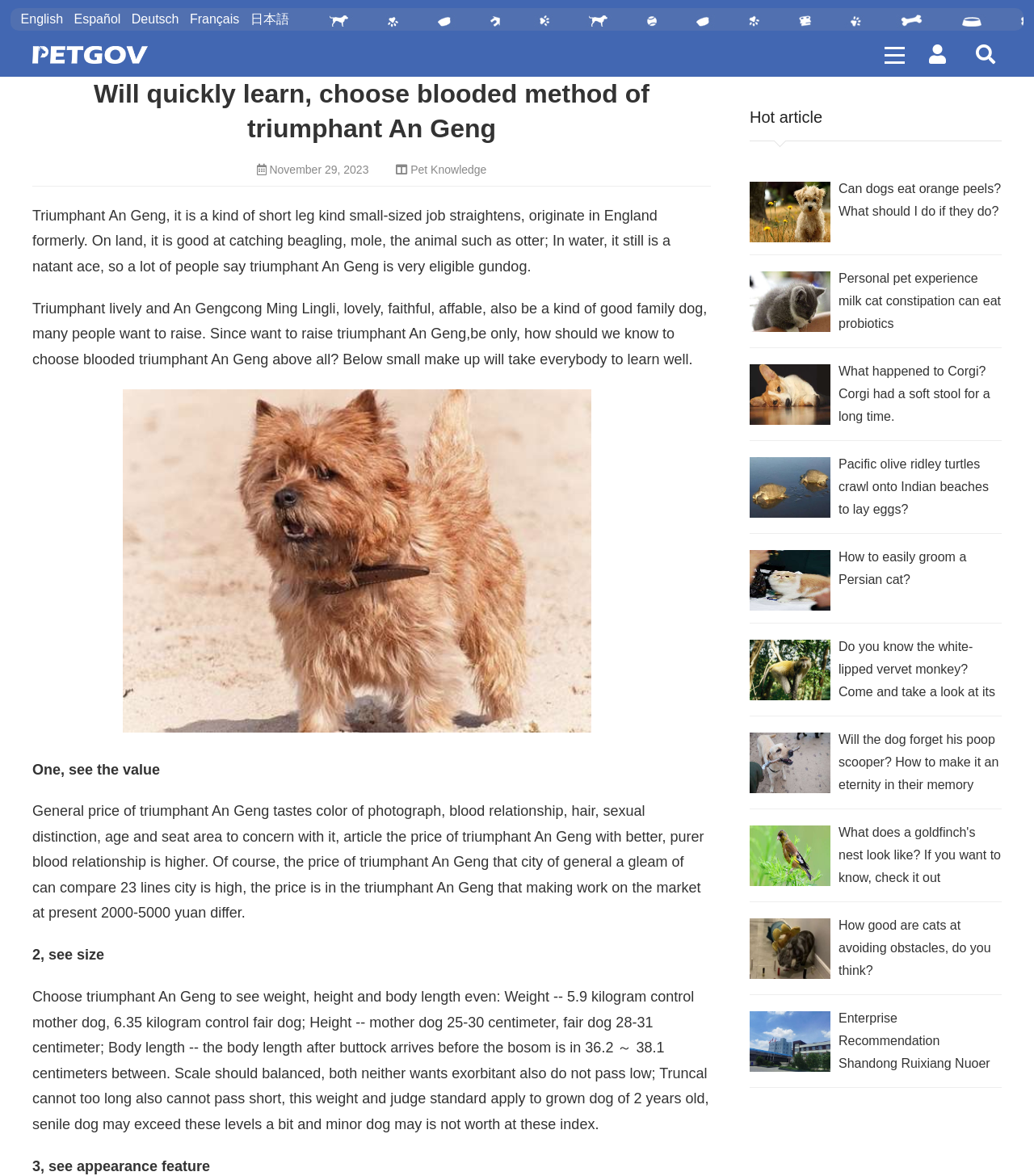Based on the description "Français", find the bounding box of the specified UI element.

[0.184, 0.01, 0.232, 0.022]